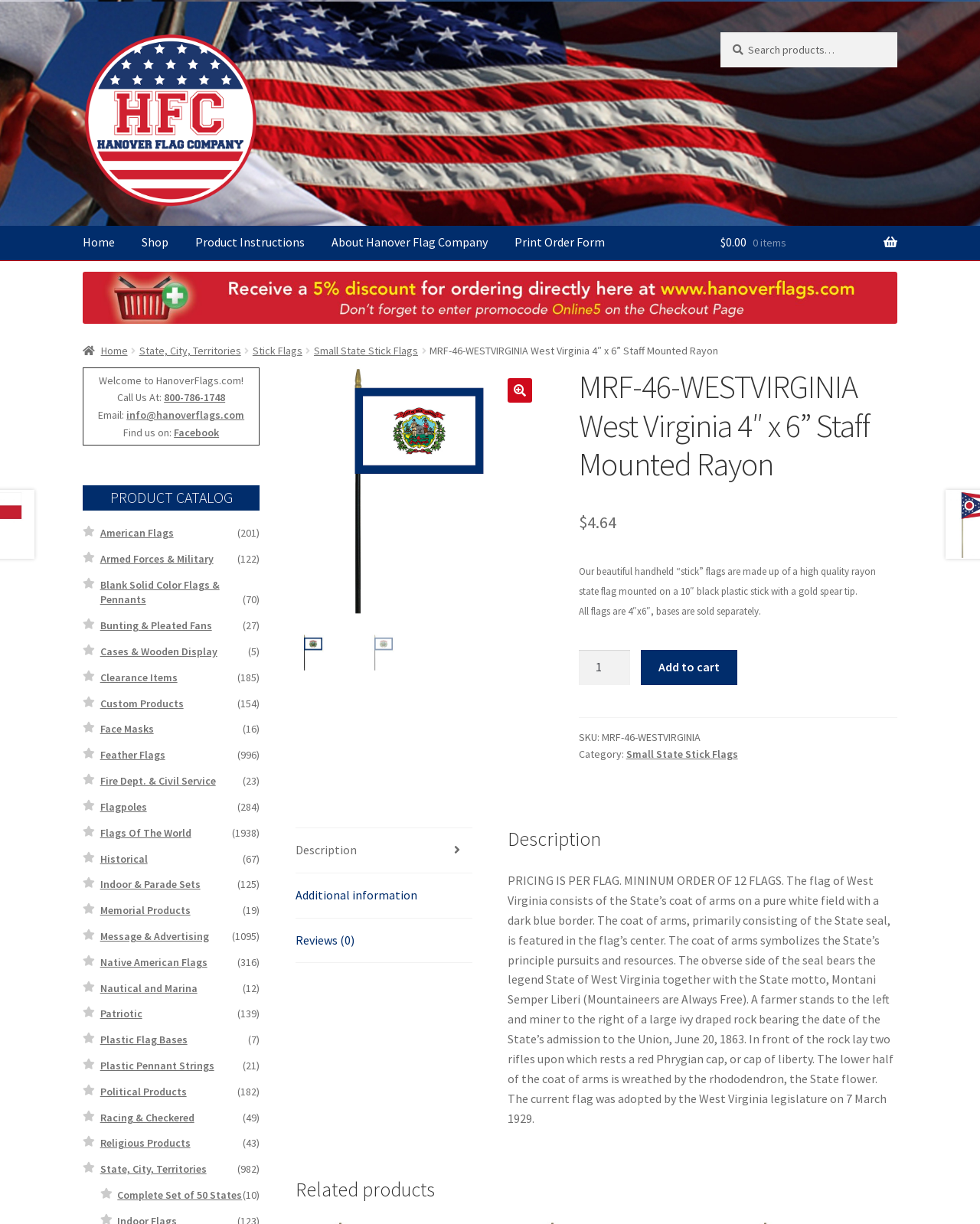Can you find the bounding box coordinates of the area I should click to execute the following instruction: "Go to the home page"?

[0.072, 0.184, 0.13, 0.213]